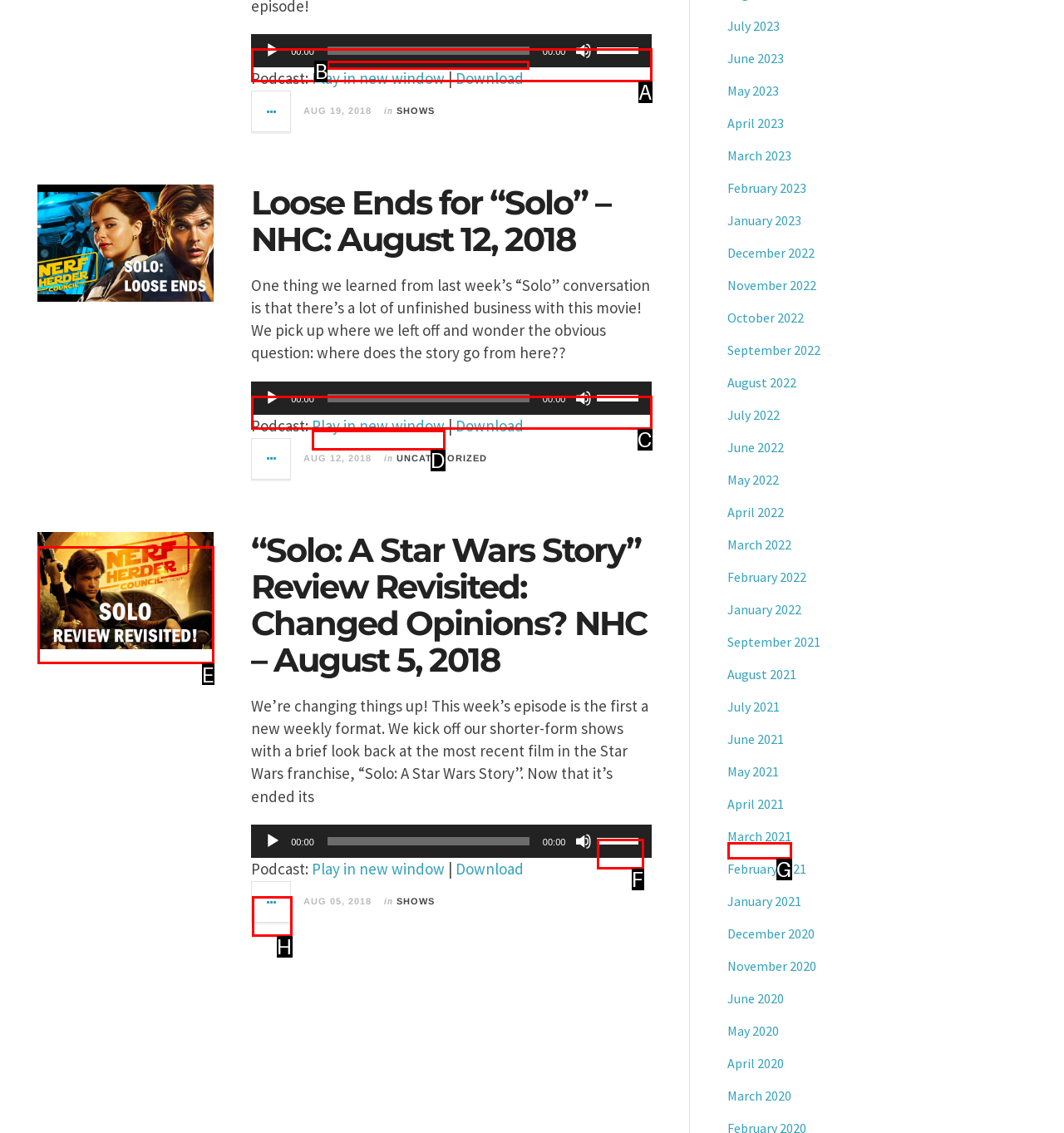Choose the letter that best represents the description: Play in new window. Provide the letter as your response.

D